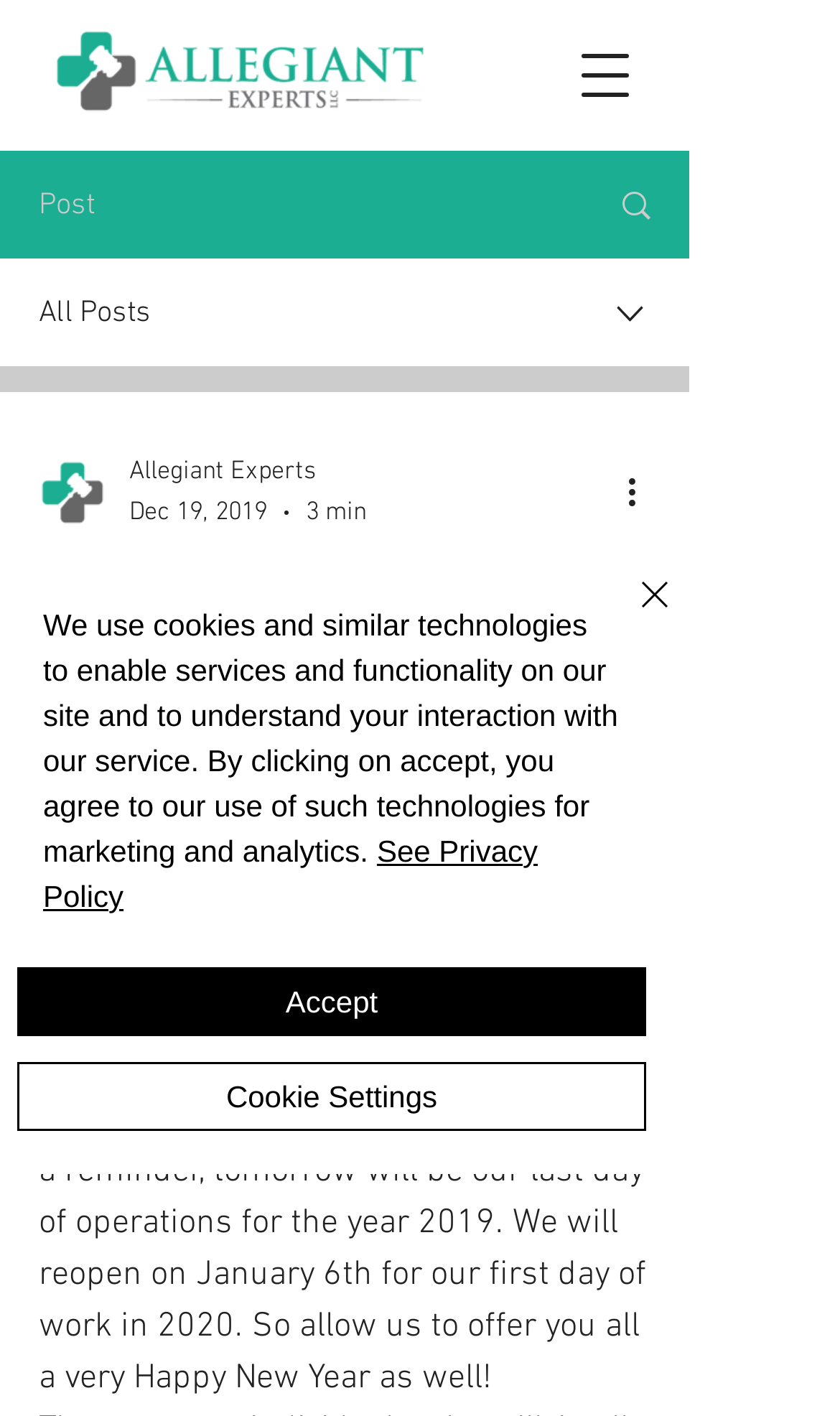Please identify the primary heading on the webpage and return its text.

Fraud-Committing Medical Duo Will Not Be Having A Merry Christmas